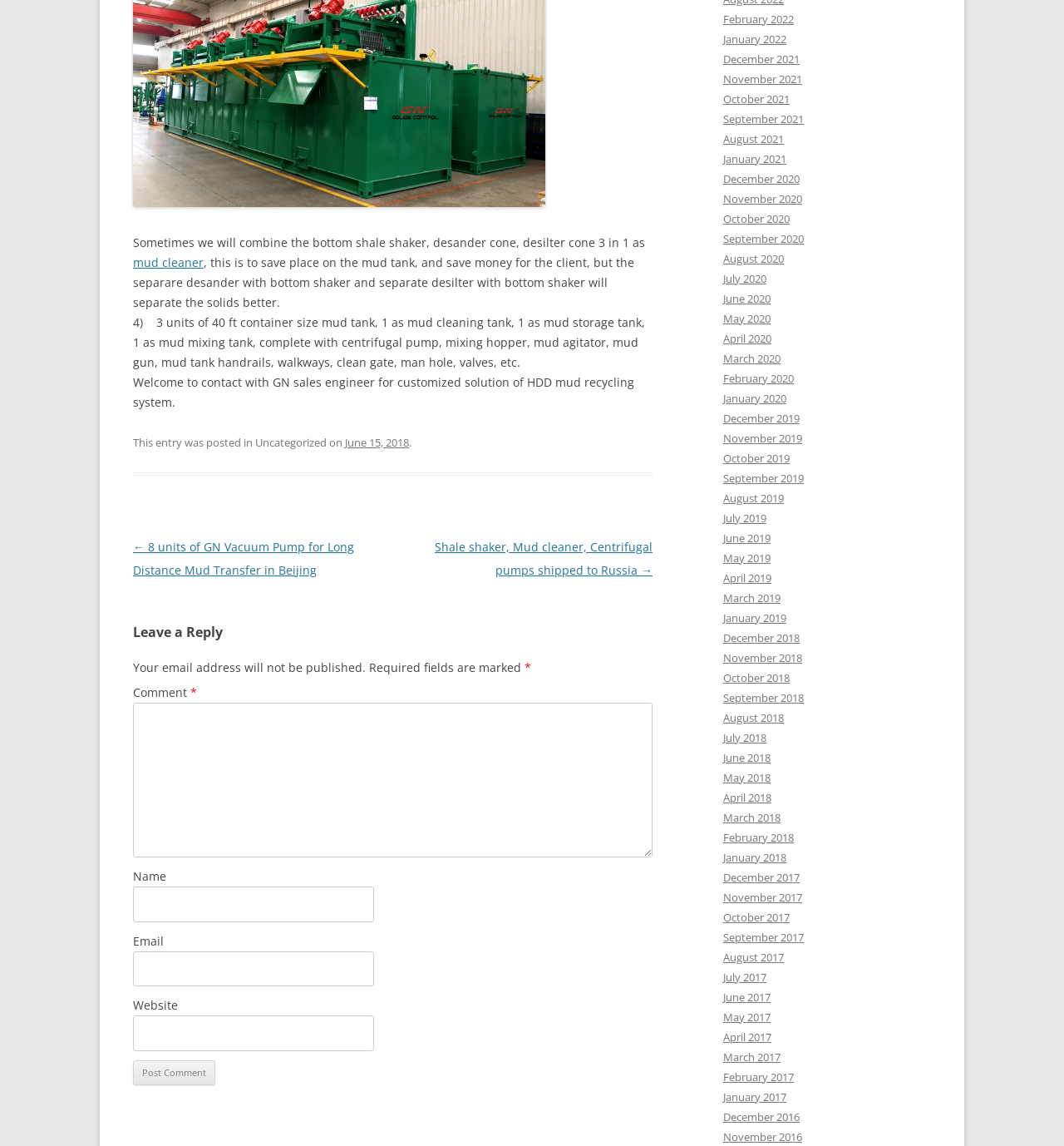Locate the bounding box for the described UI element: "alt="cof"". Ensure the coordinates are four float numbers between 0 and 1, formatted as [left, top, right, bottom].

[0.125, 0.17, 0.512, 0.183]